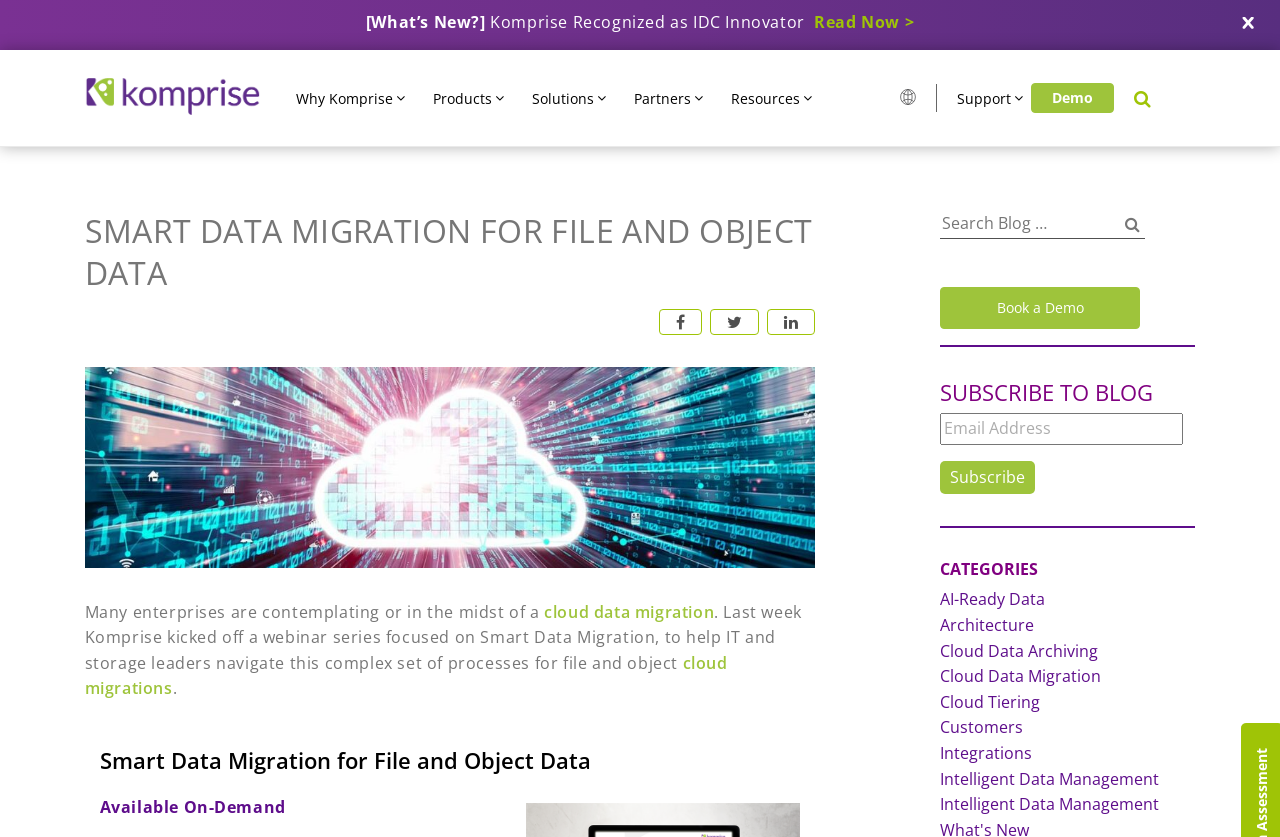Determine the bounding box coordinates of the clickable region to carry out the instruction: "Subscribe to blog".

[0.735, 0.55, 0.809, 0.59]